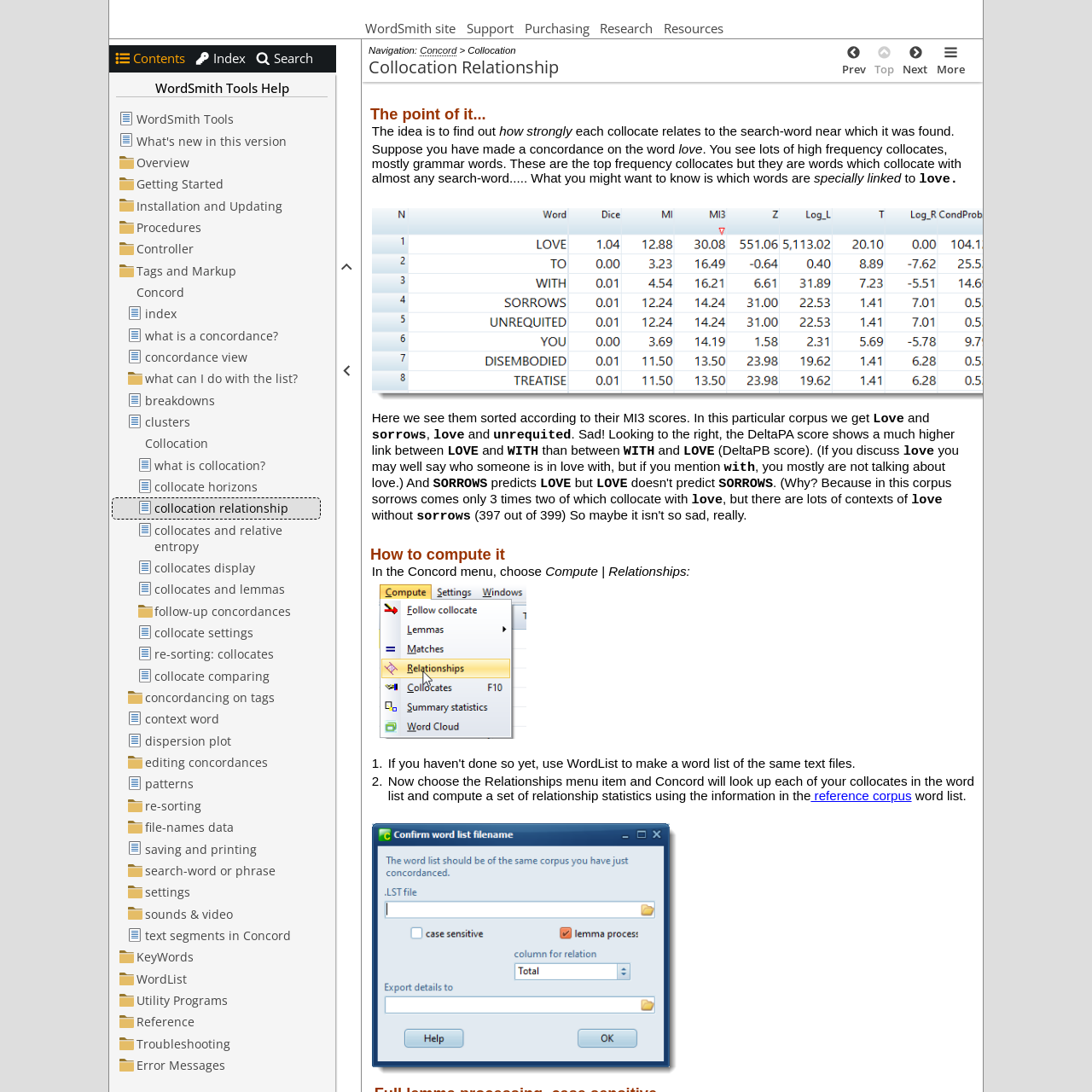Please identify the bounding box coordinates of the element's region that needs to be clicked to fulfill the following instruction: "Click on the 'More' link". The bounding box coordinates should consist of four float numbers between 0 and 1, i.e., [left, top, right, bottom].

[0.855, 0.039, 0.886, 0.072]